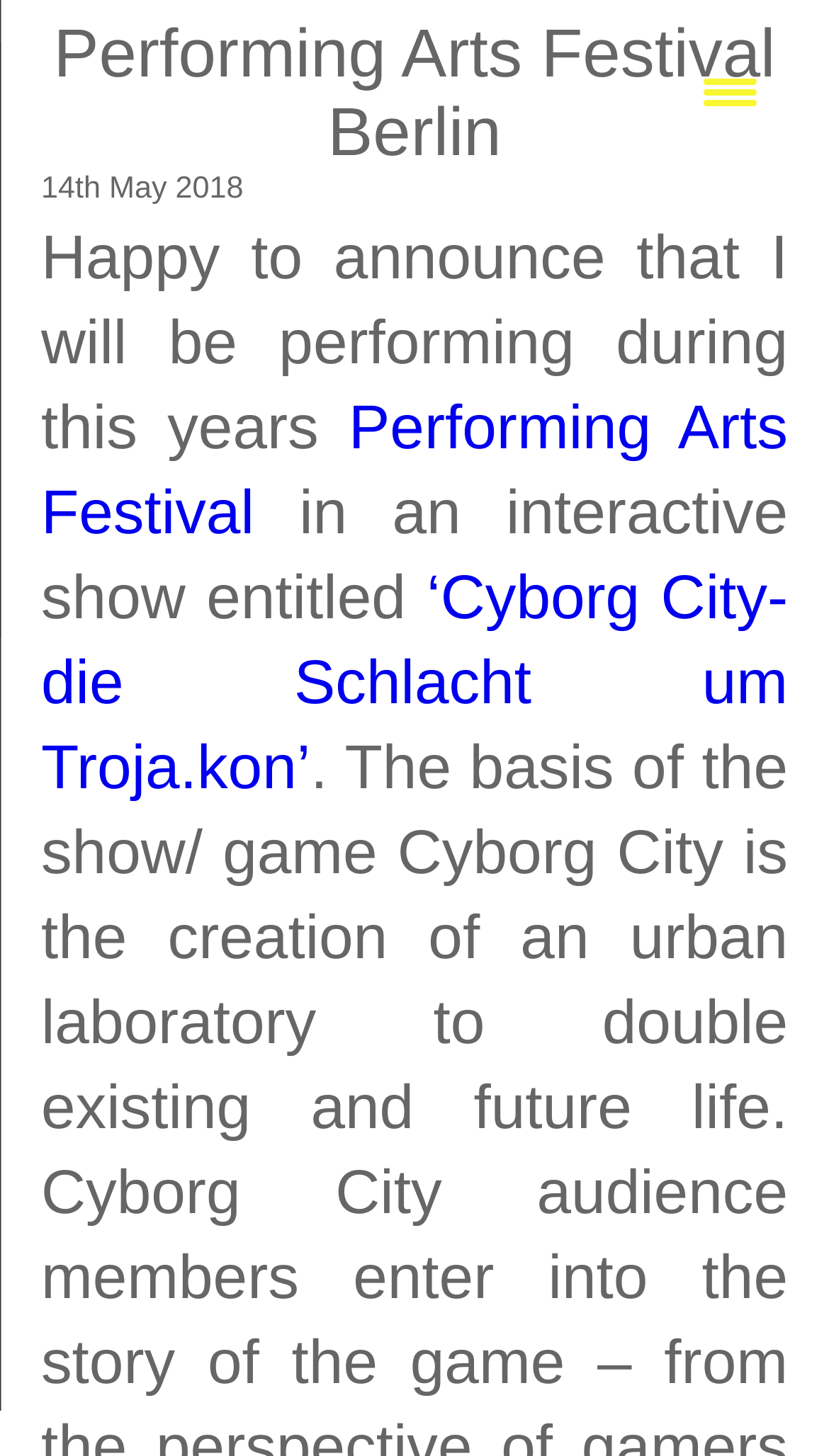What is the festival mentioned on the webpage?
Using the information from the image, answer the question thoroughly.

The festival mentioned on the webpage is the Performing Arts Festival, which is linked to a webpage with bounding box coordinates [0.05, 0.272, 0.95, 0.377]. This festival is likely related to the performance mentioned on the webpage.